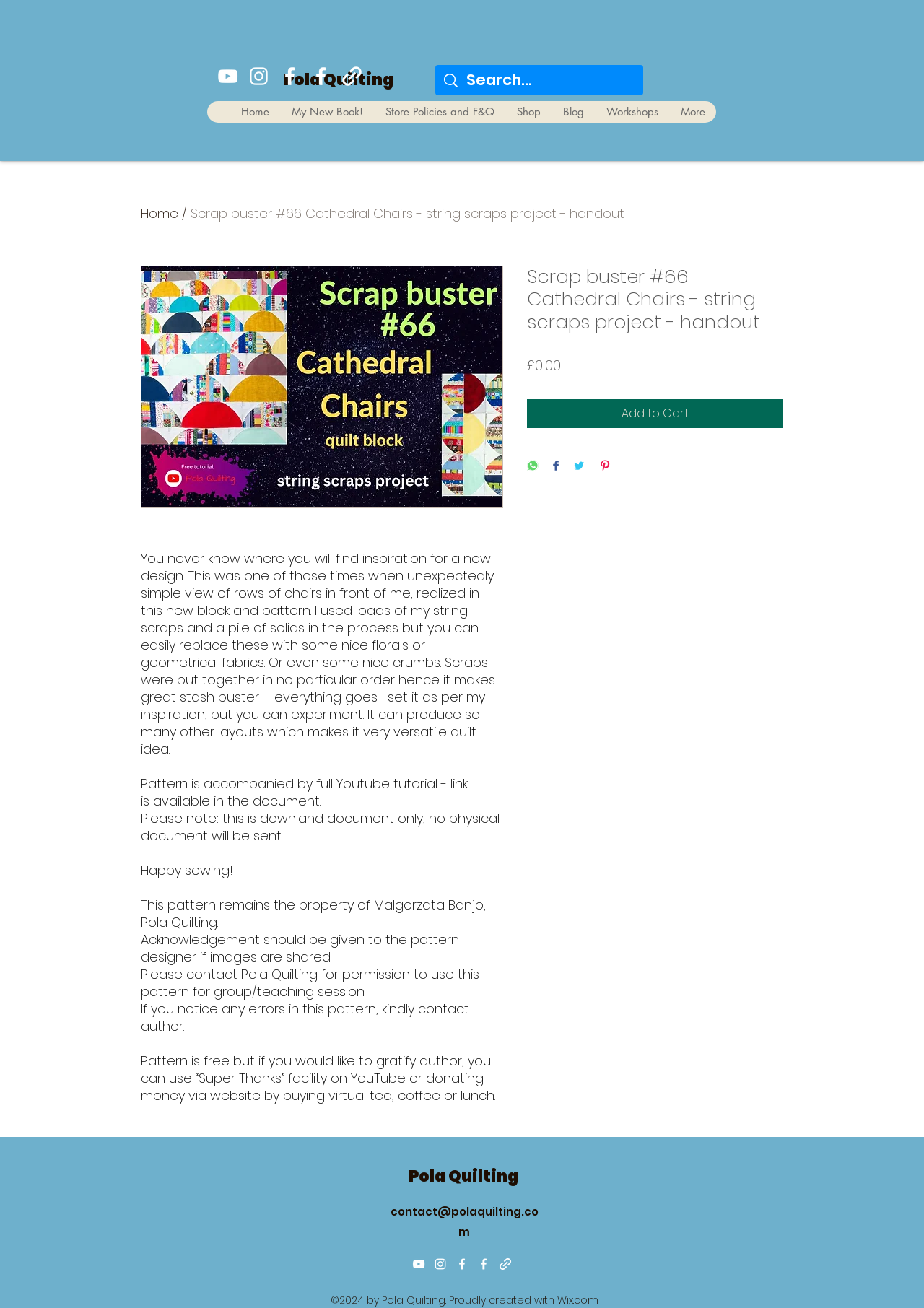Please answer the following question using a single word or phrase: 
What is the name of the author of the 'Scrap buster #66 Cathedral Chairs' pattern?

Malgorzata Banjo